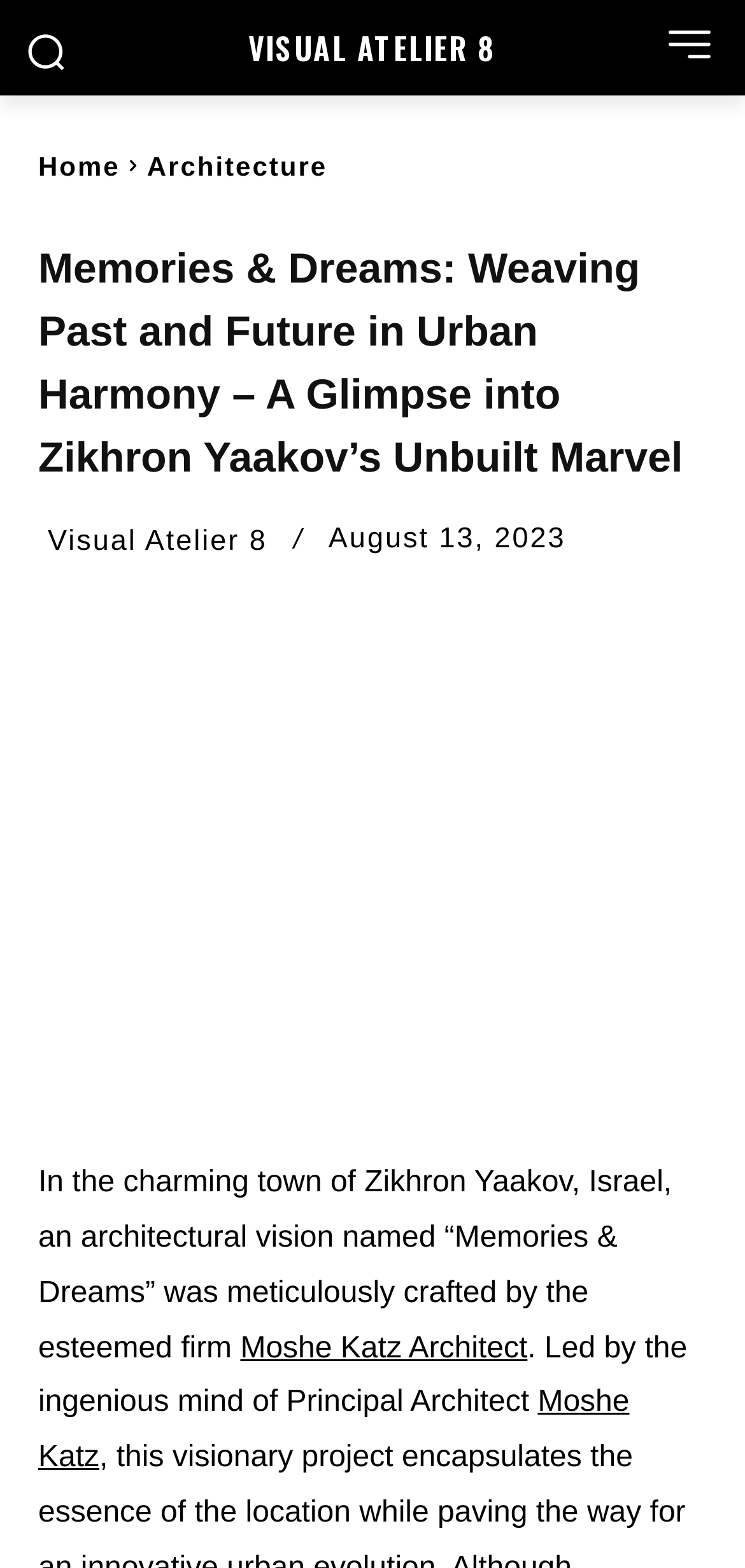What is the name of the architectural vision?
Please answer the question as detailed as possible.

The name of the architectural vision is mentioned in the StaticText element with the text 'In the charming town of Zikhron Yaakov, Israel, an architectural vision named “Memories & Dreams” was meticulously crafted by the esteemed firm'.